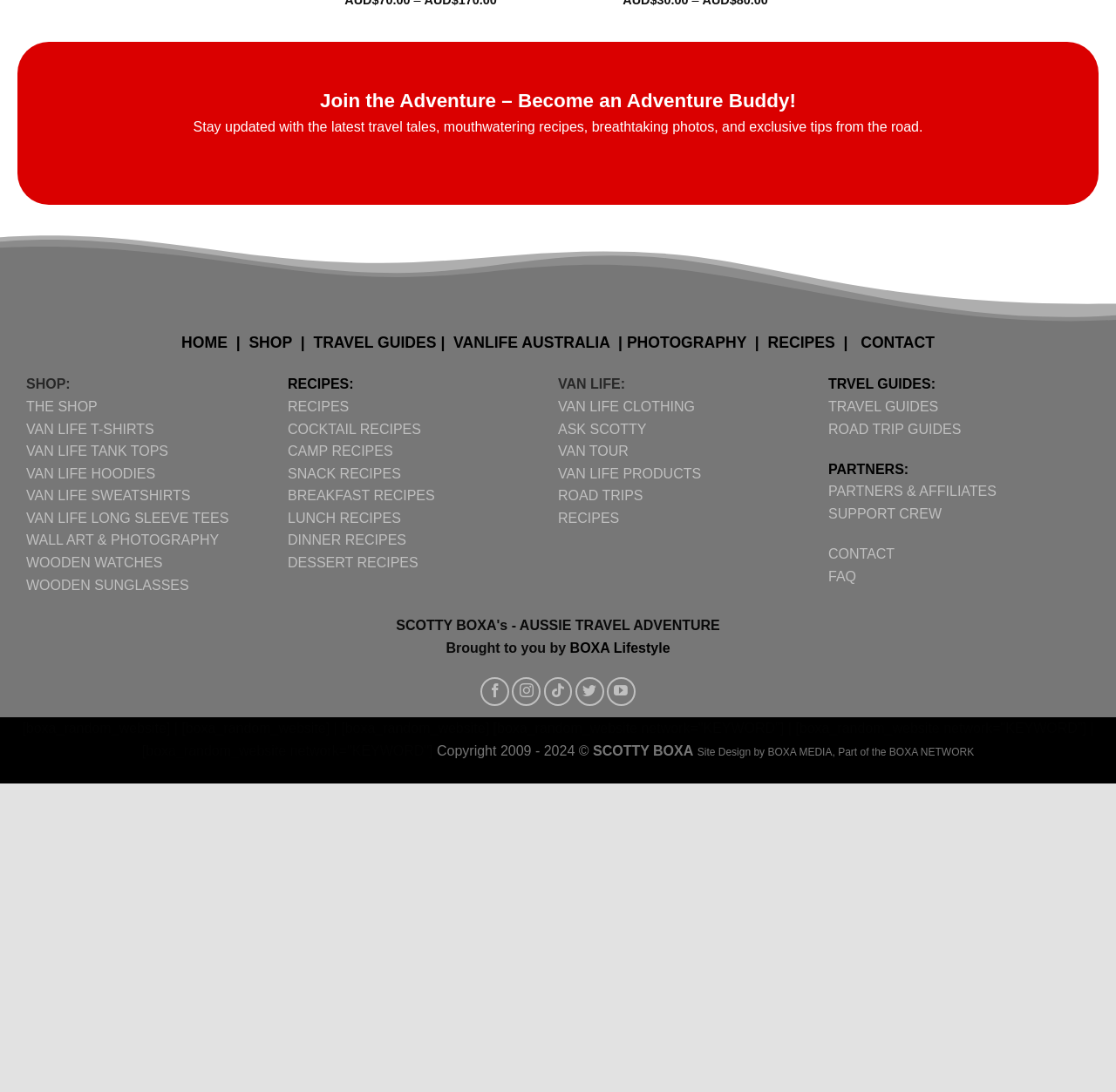Can you provide the bounding box coordinates for the element that should be clicked to implement the instruction: "Click on VAN LIFE T-SHIRTS"?

[0.023, 0.386, 0.138, 0.399]